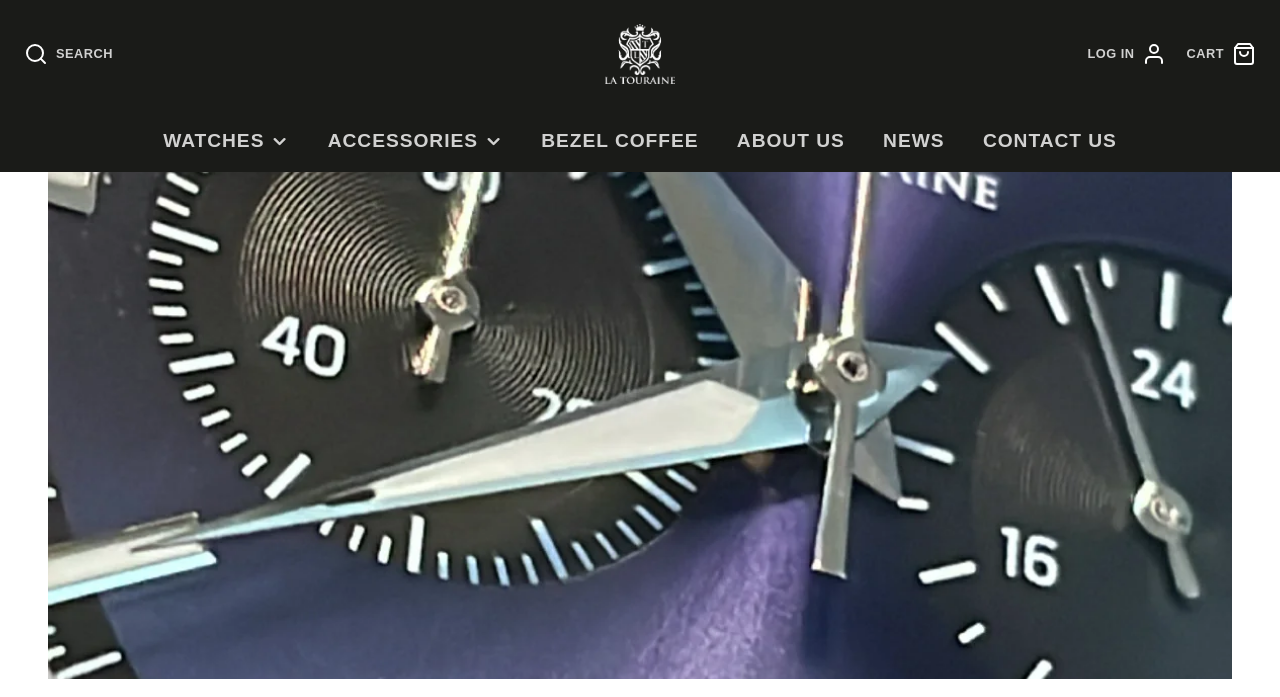What is the purpose of the 'SEARCH' link?
Can you offer a detailed and complete answer to this question?

The 'SEARCH' link is typically used to search for specific content or products within a website, and its presence at the top of the webpage suggests that it serves this purpose.